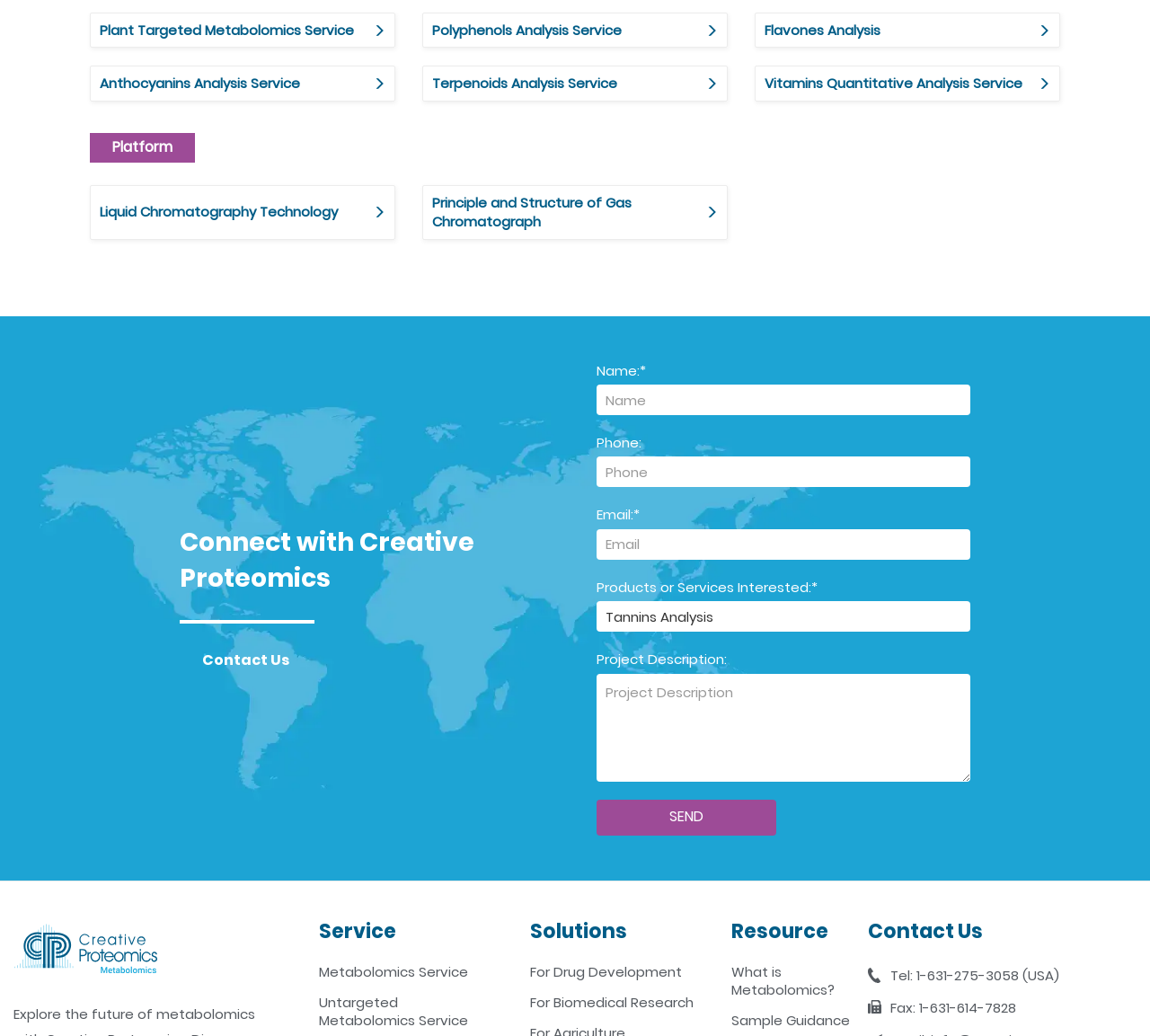Locate the bounding box coordinates of the clickable area to execute the instruction: "Click SEND button". Provide the coordinates as four float numbers between 0 and 1, represented as [left, top, right, bottom].

[0.519, 0.772, 0.675, 0.806]